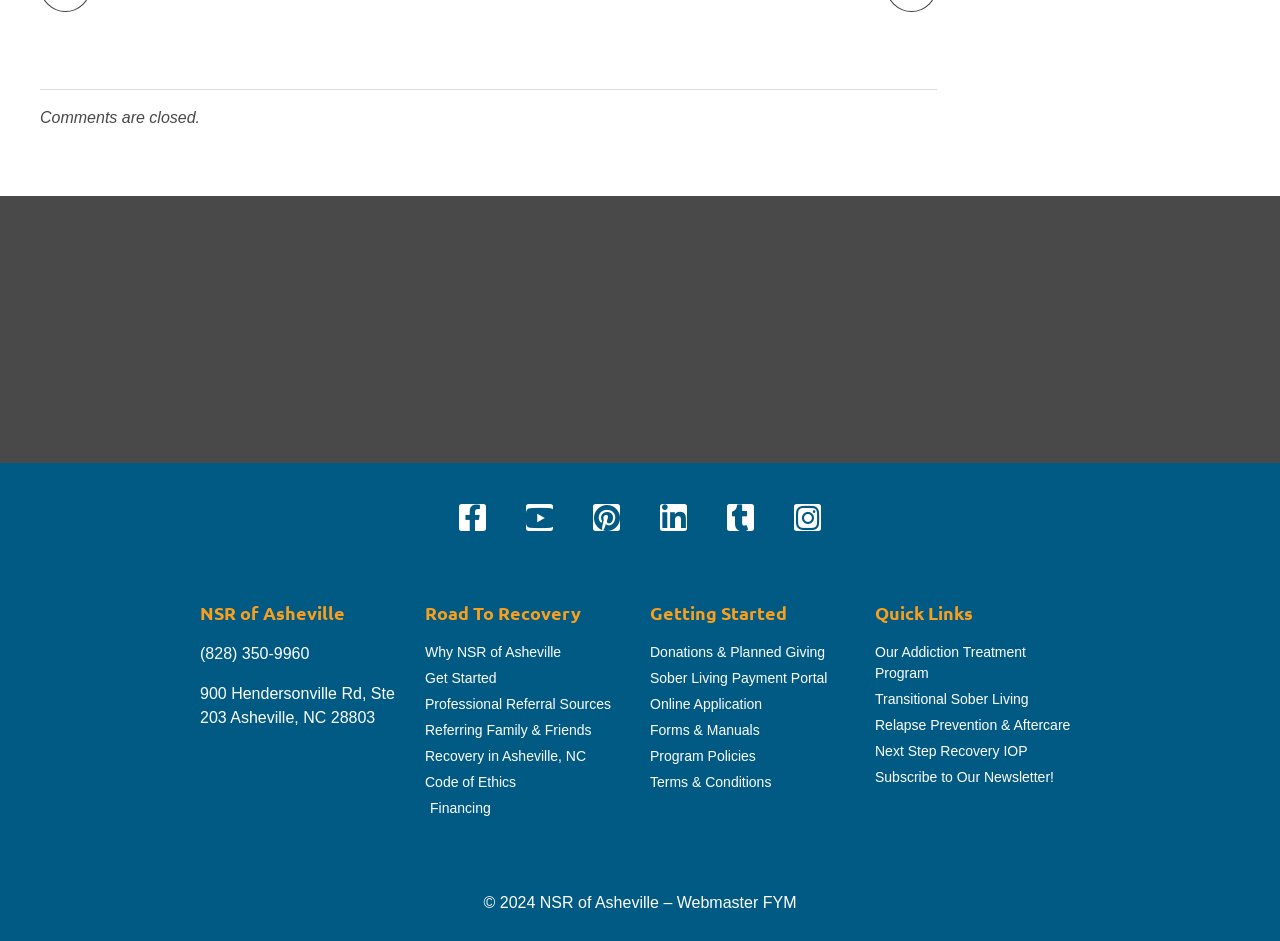Given the webpage screenshot, identify the bounding box of the UI element that matches this description: "Terms & Conditions".

[0.508, 0.82, 0.668, 0.843]